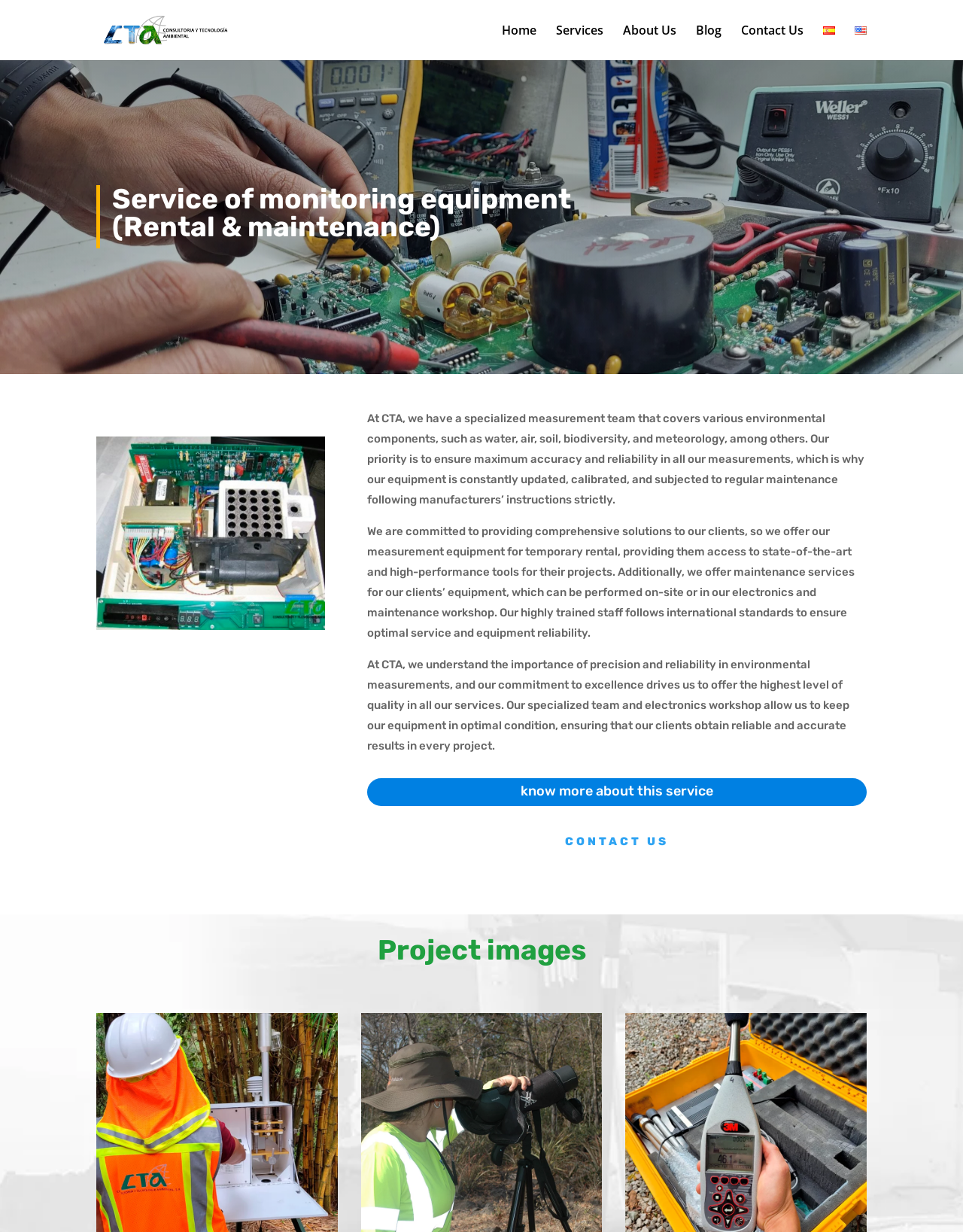Given the element description: "contact us", predict the bounding box coordinates of the UI element it refers to, using four float numbers between 0 and 1, i.e., [left, top, right, bottom].

[0.573, 0.672, 0.708, 0.695]